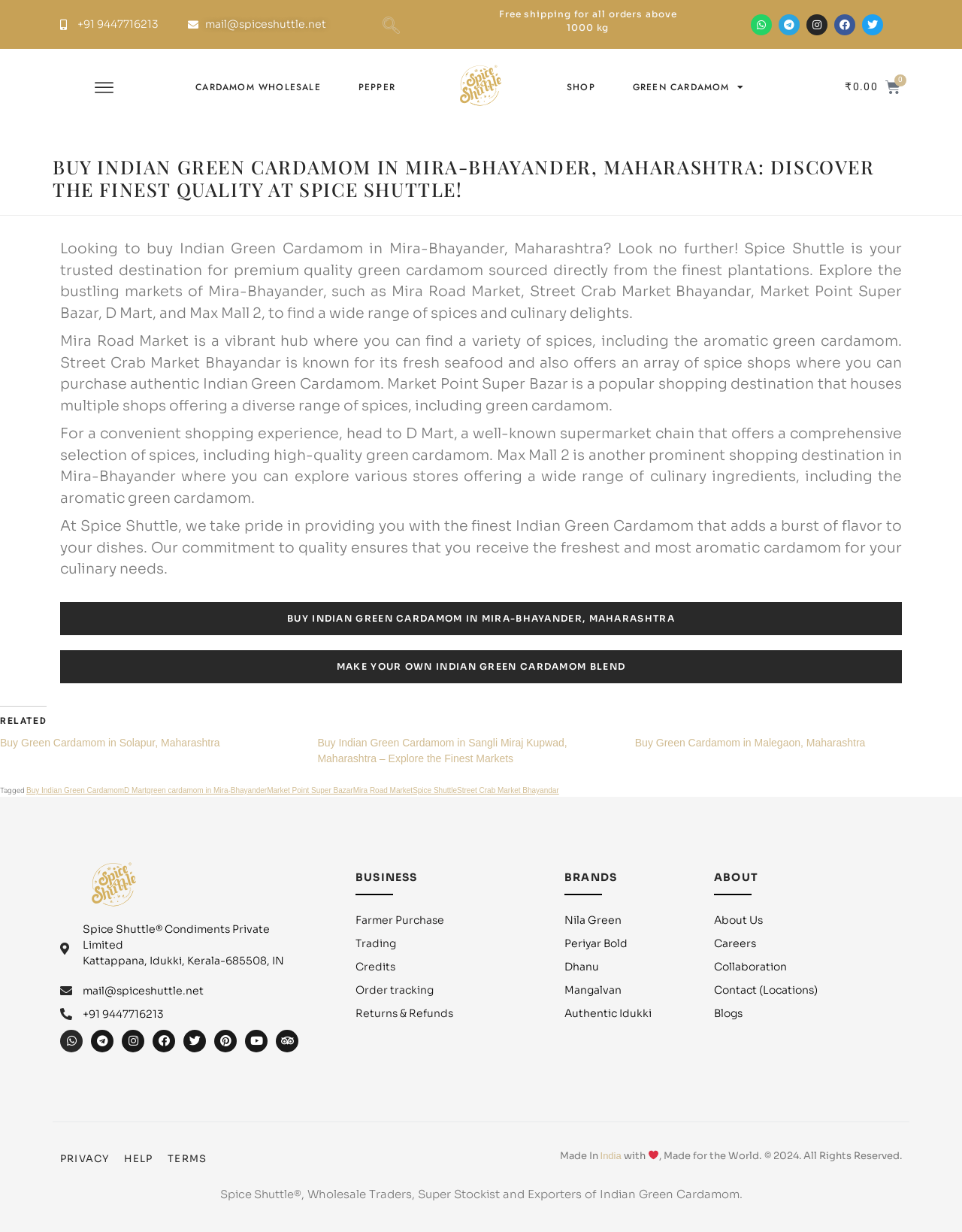Please provide a detailed answer to the question below based on the screenshot: 
What is the name of the market where you can find a variety of spices?

According to the text on the webpage, Mira Road Market is a vibrant hub where you can find a variety of spices, including the aromatic green cardamom.